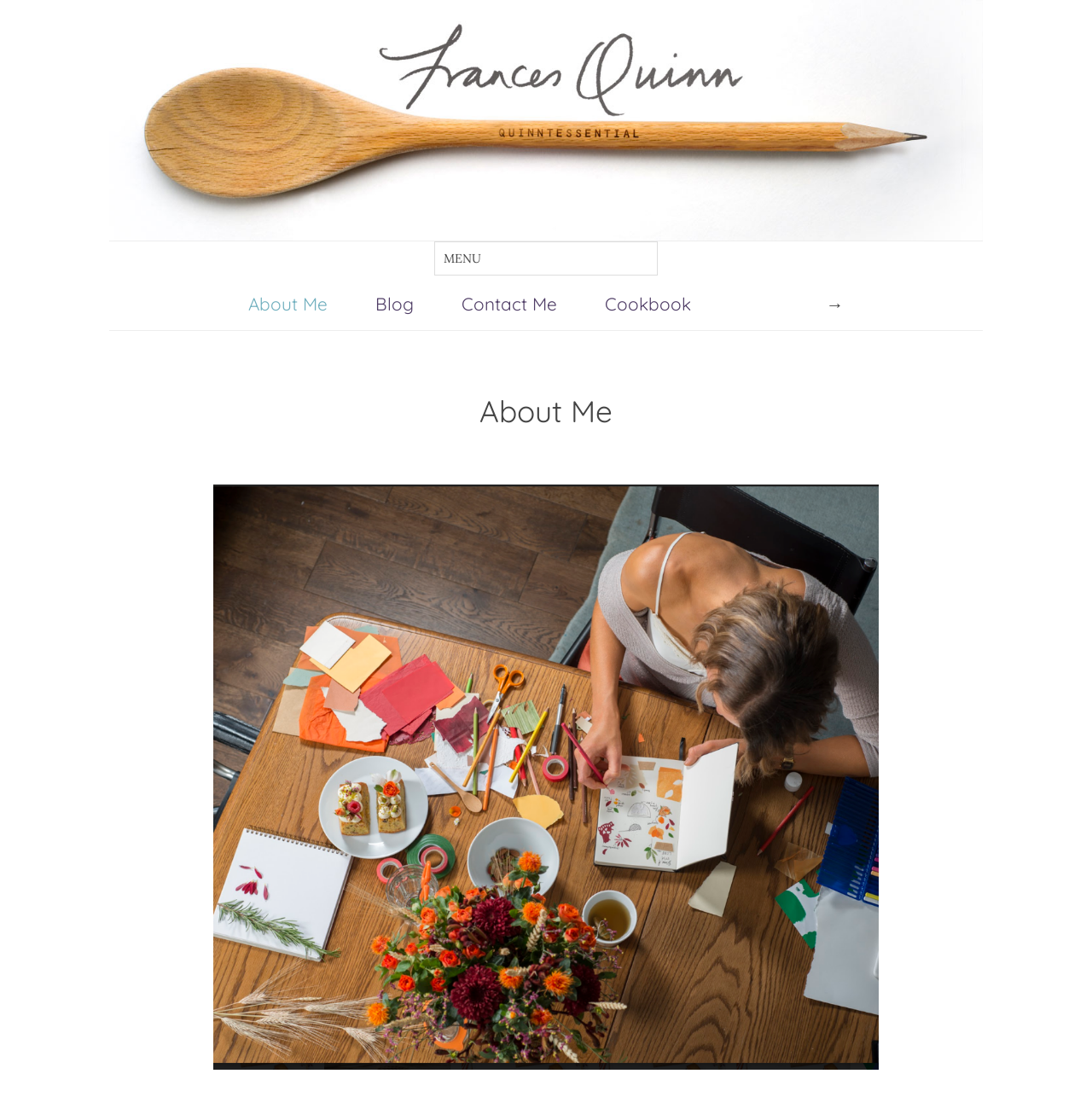Point out the bounding box coordinates of the section to click in order to follow this instruction: "Contact Us".

None